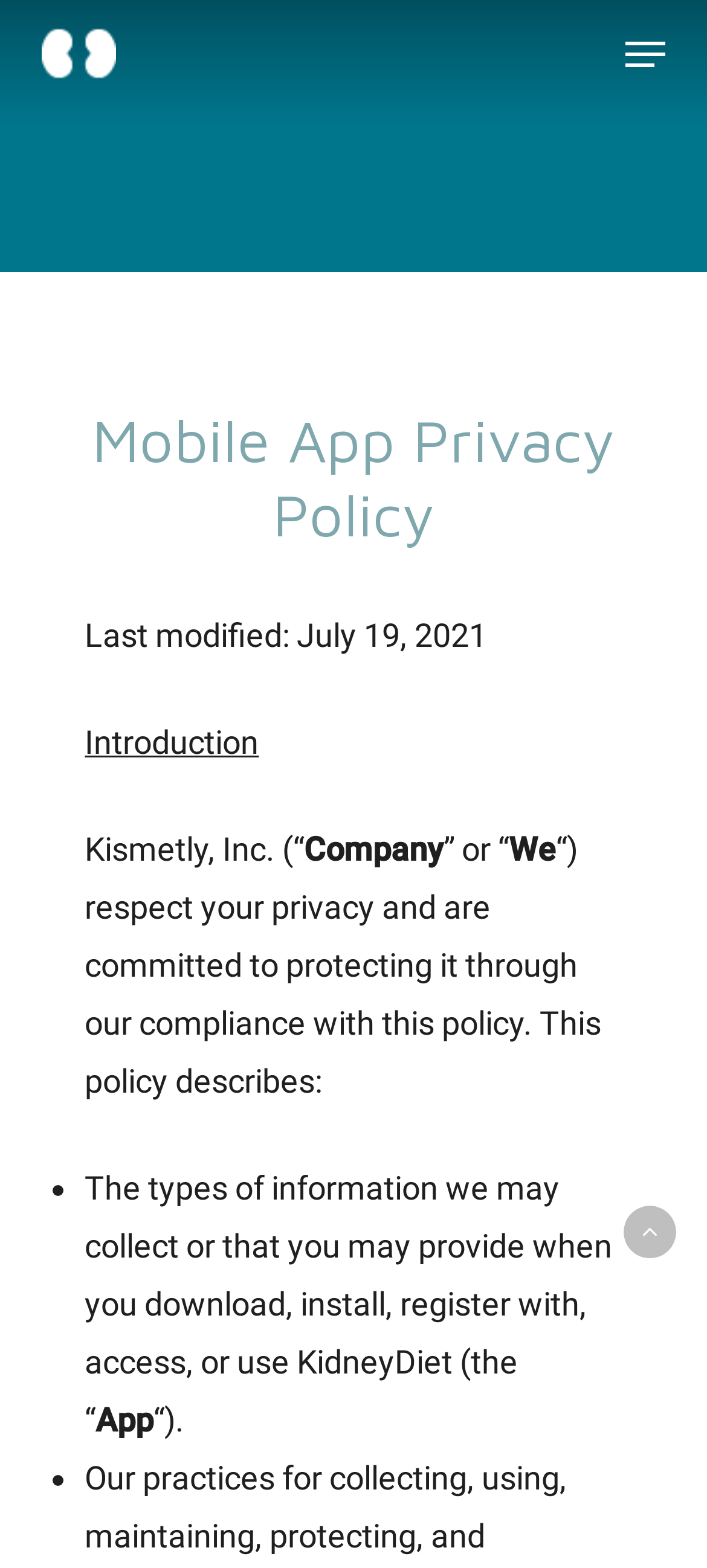Determine the bounding box for the UI element described here: "parent_node: Menu aria-label="Back to top"".

[0.882, 0.769, 0.956, 0.803]